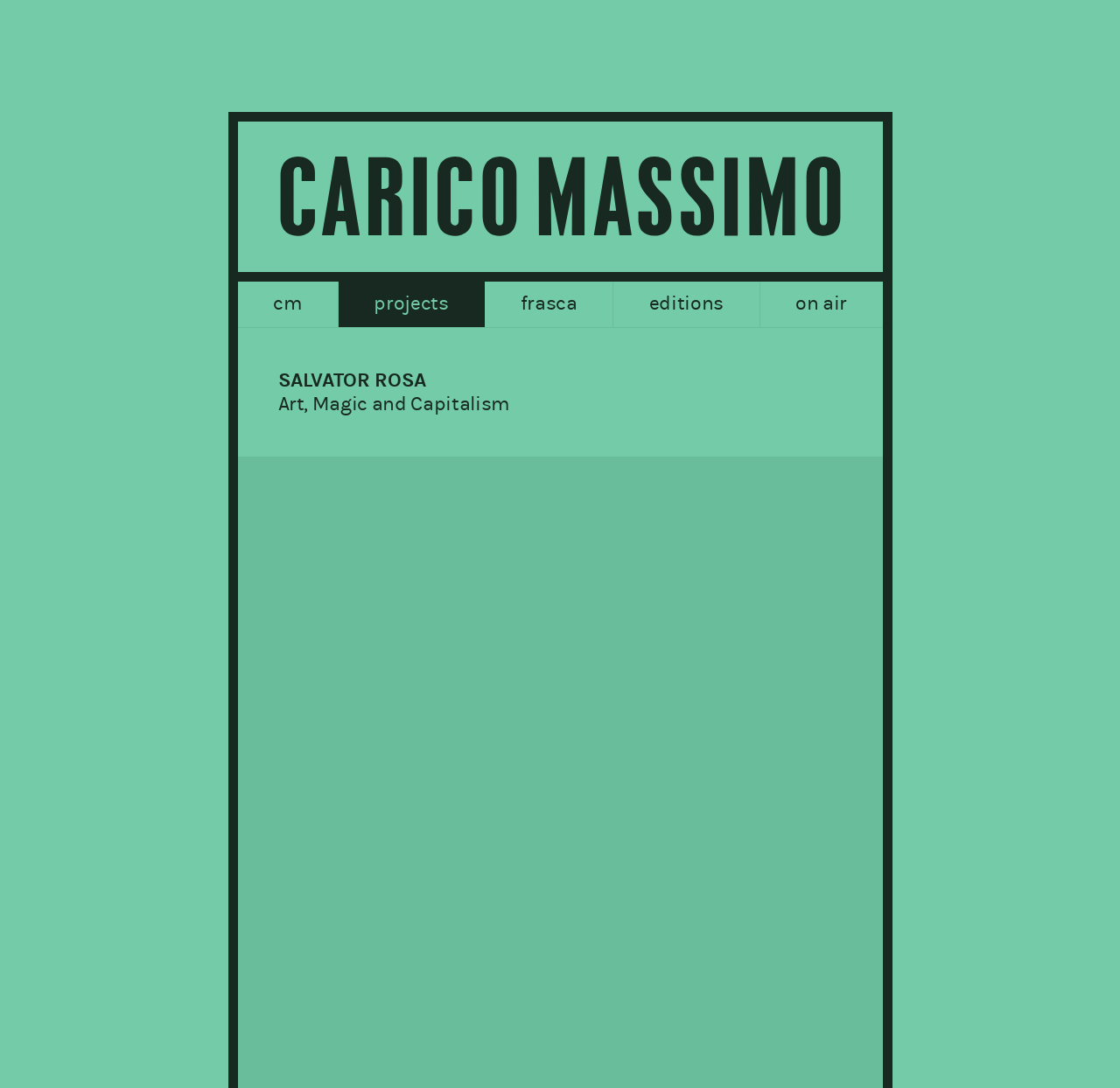How many image links are there on the webpage?
Use the screenshot to answer the question with a single word or phrase.

4